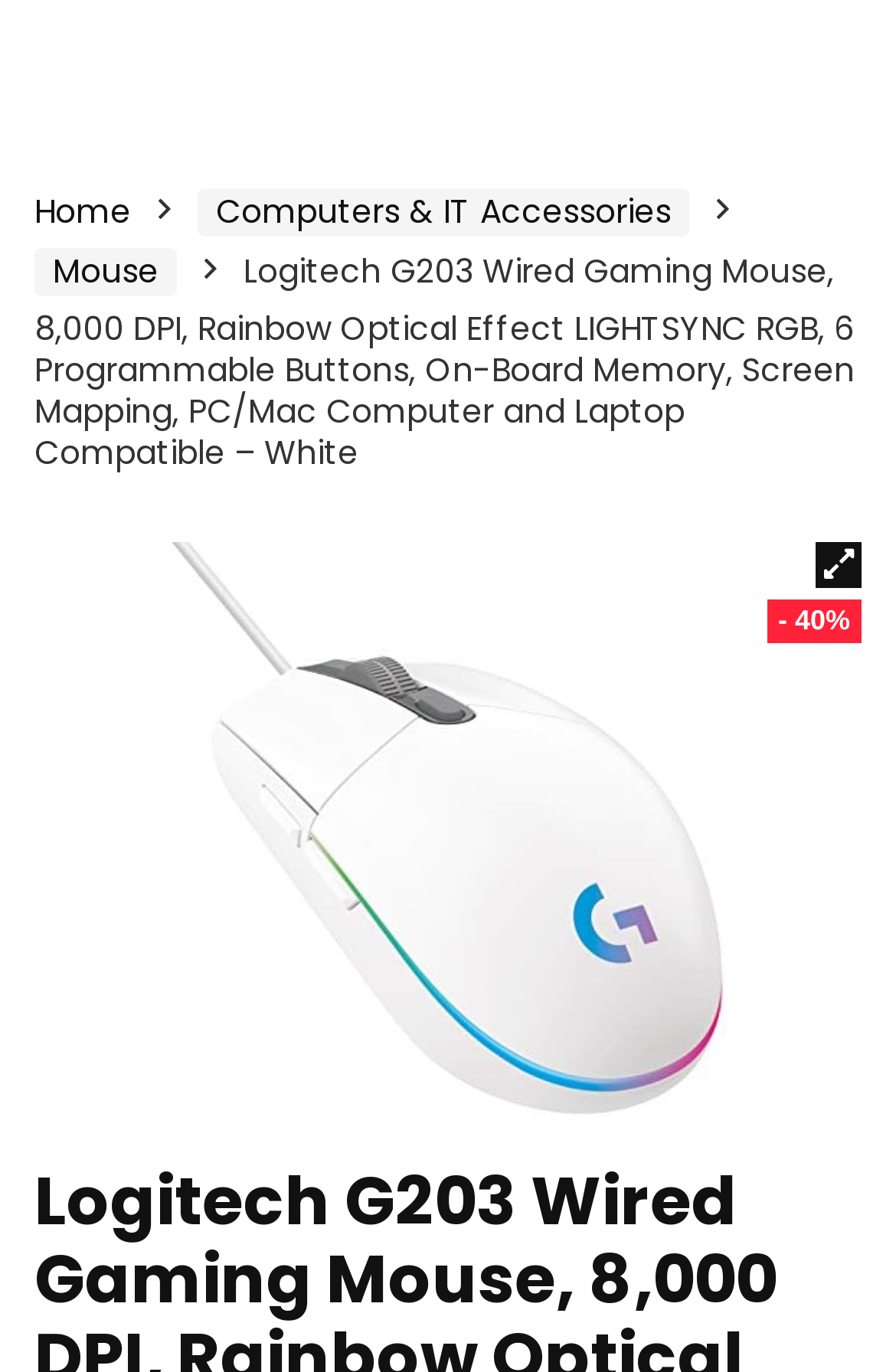What is the purpose of the affiliate disclosure?
Based on the visual content, answer with a single word or a brief phrase.

To inform about earning commissions